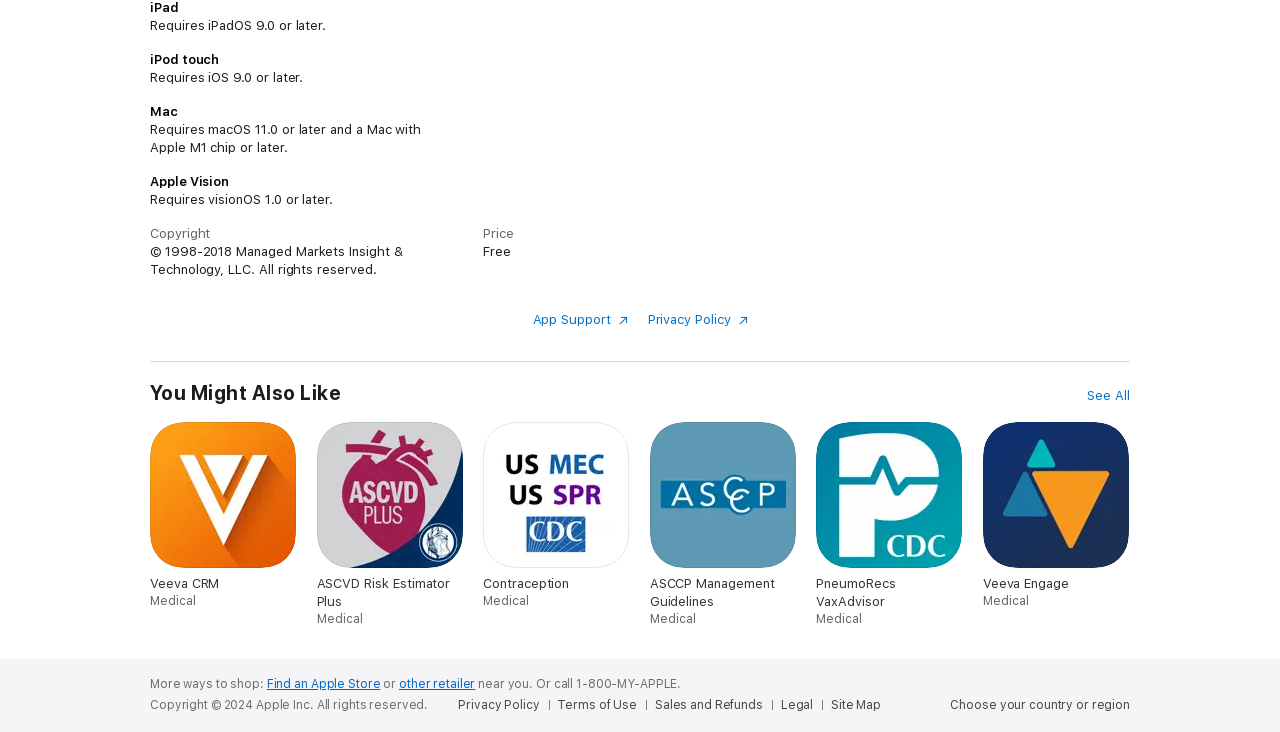Please identify the bounding box coordinates of the clickable area that will allow you to execute the instruction: "See all similar apps".

[0.85, 0.529, 0.883, 0.553]